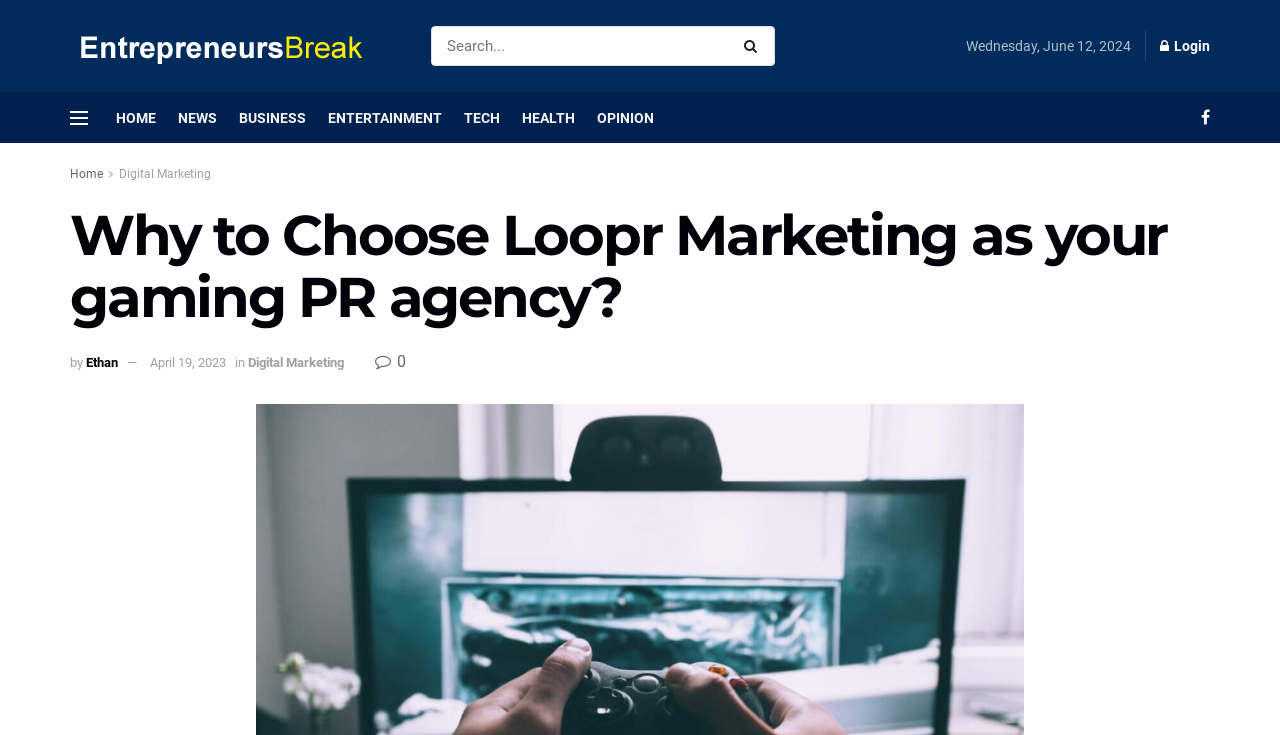Utilize the details in the image to give a detailed response to the question: How many comments does the article have?

I found the number of comments by looking at the icon with the text ' 0', which suggests that the article has 0 comments.